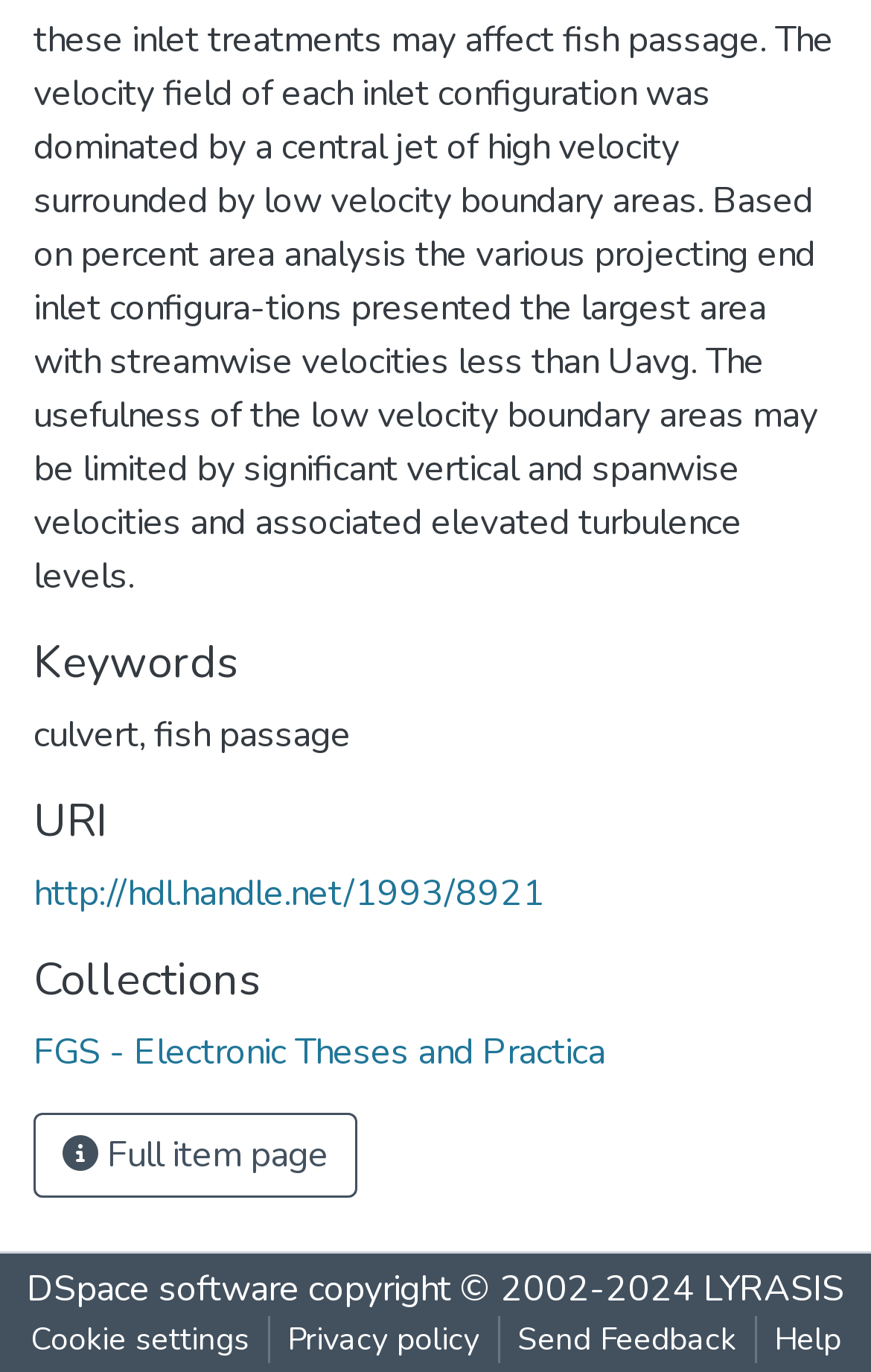Locate the bounding box coordinates of the region to be clicked to comply with the following instruction: "Check DSpace software". The coordinates must be four float numbers between 0 and 1, in the form [left, top, right, bottom].

[0.031, 0.921, 0.344, 0.957]